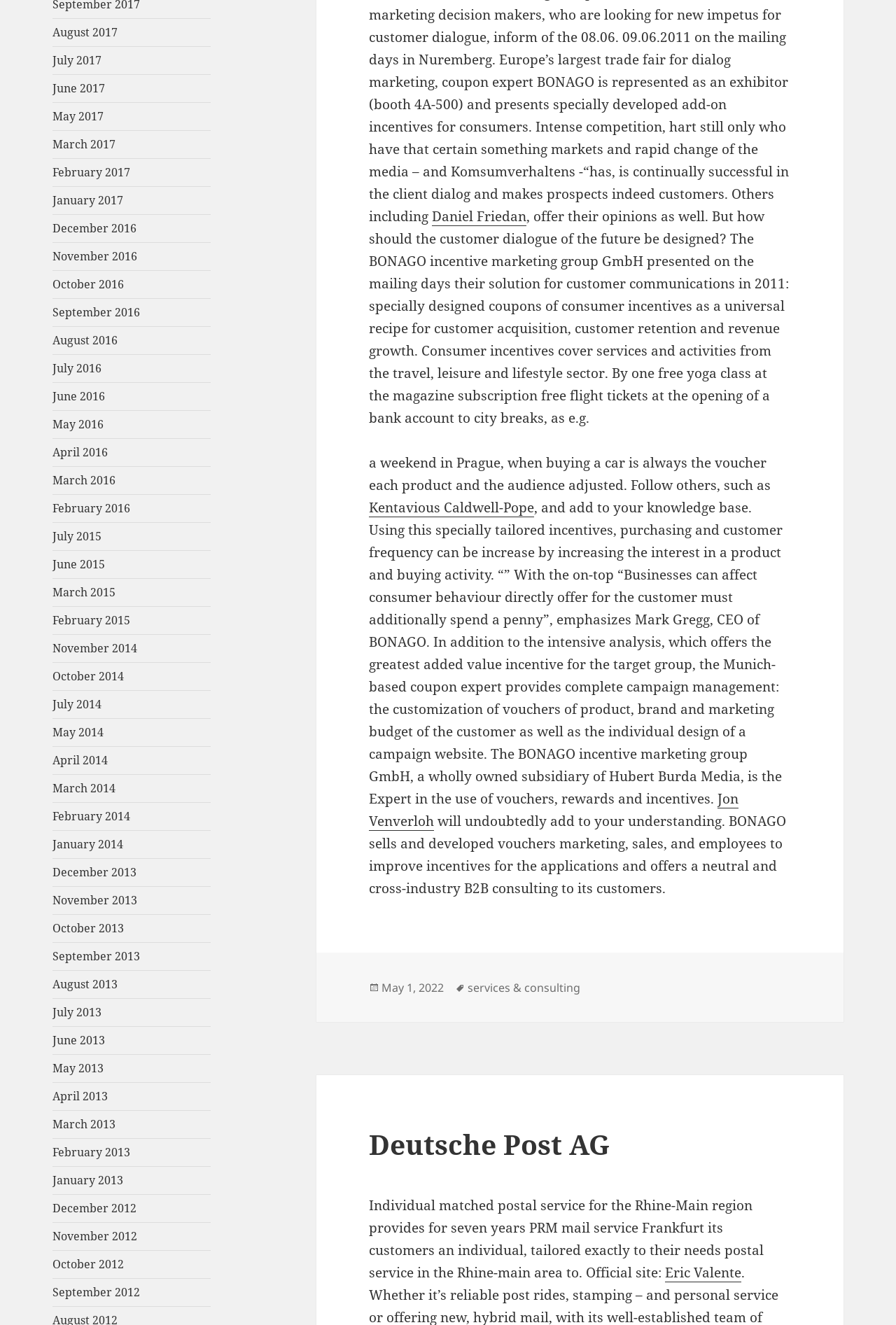Locate the bounding box coordinates of the item that should be clicked to fulfill the instruction: "Read about Daniel Friedan".

[0.482, 0.157, 0.588, 0.171]